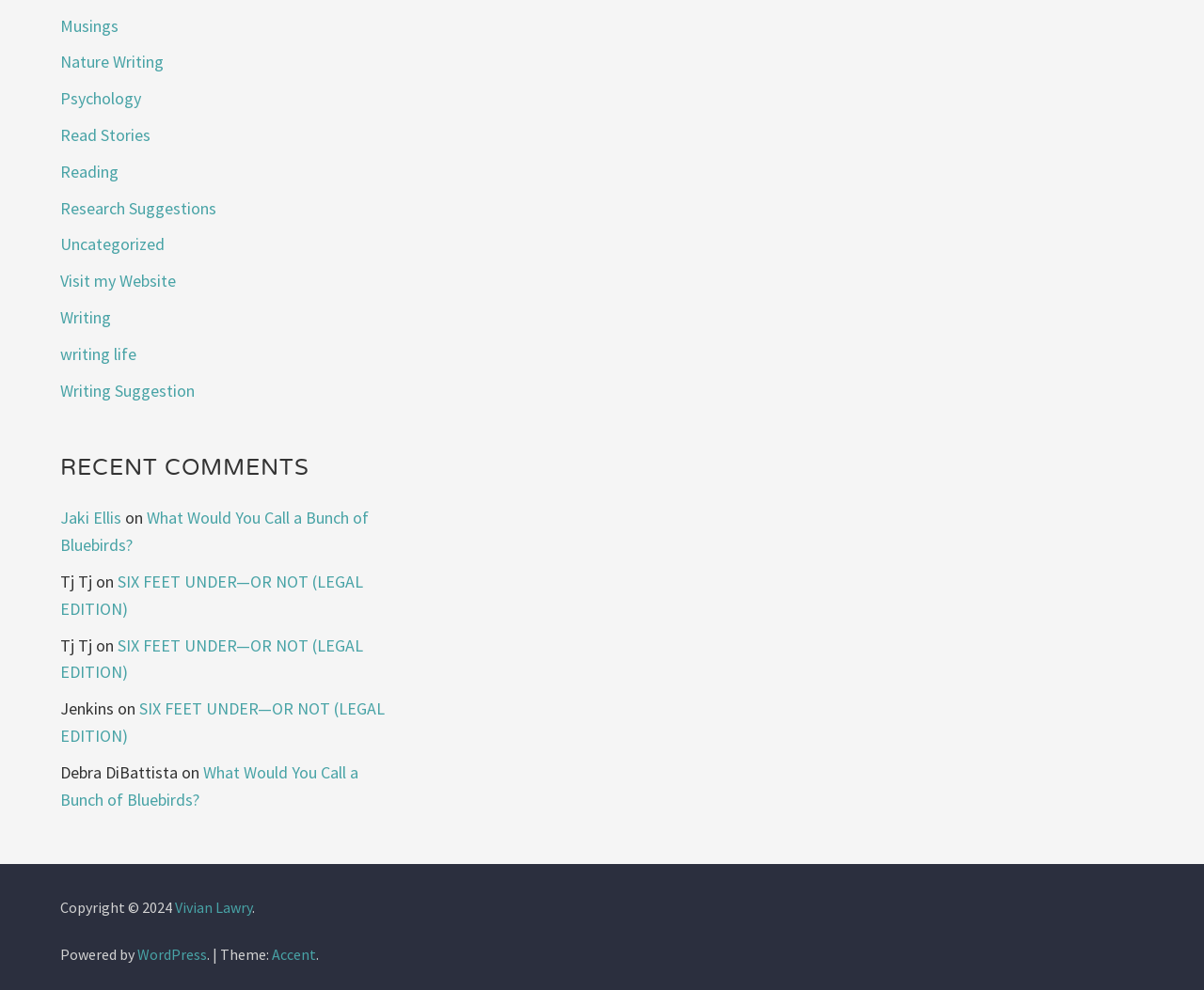What is the category of the link 'Nature Writing'?
Please respond to the question with a detailed and well-explained answer.

The link 'Nature Writing' is categorized under 'Writing' because it is listed alongside other writing-related links such as 'Writing', 'Writing Suggestion', and 'Writing Life'.